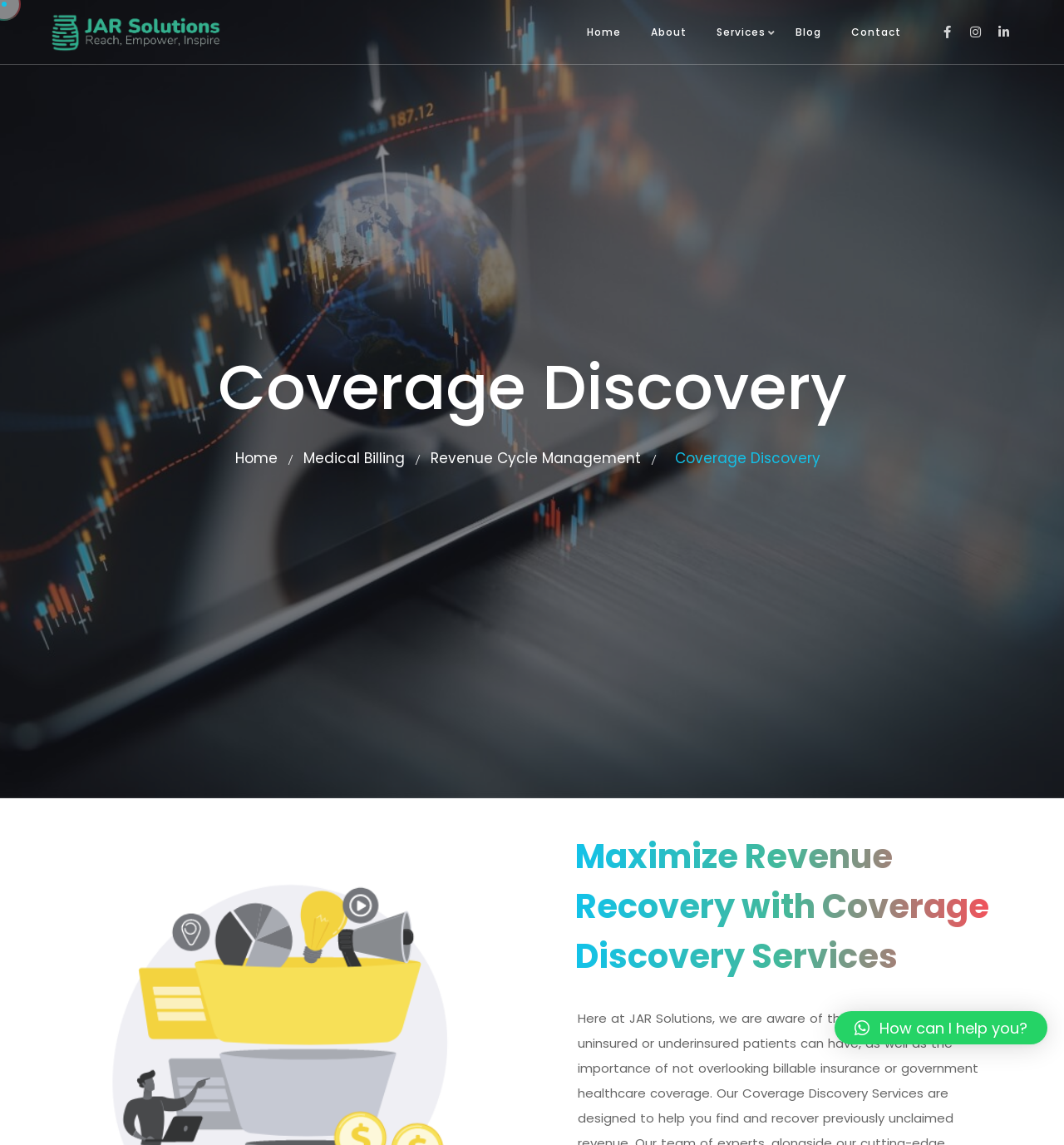Answer in one word or a short phrase: 
What is the required information to fill in the contact form?

Name, Email